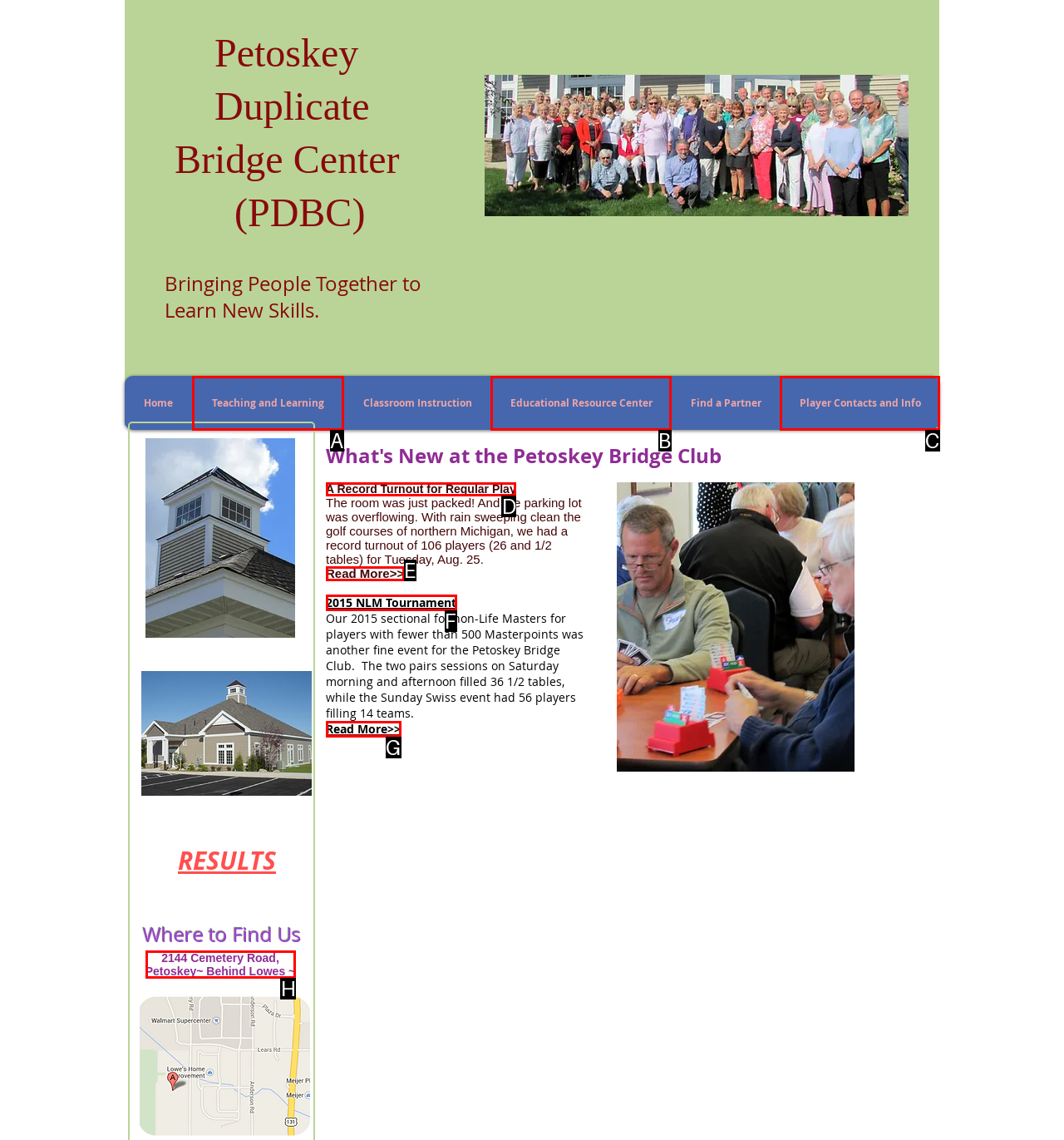Select the HTML element that needs to be clicked to perform the task: Find the location of the bridge club. Reply with the letter of the chosen option.

H